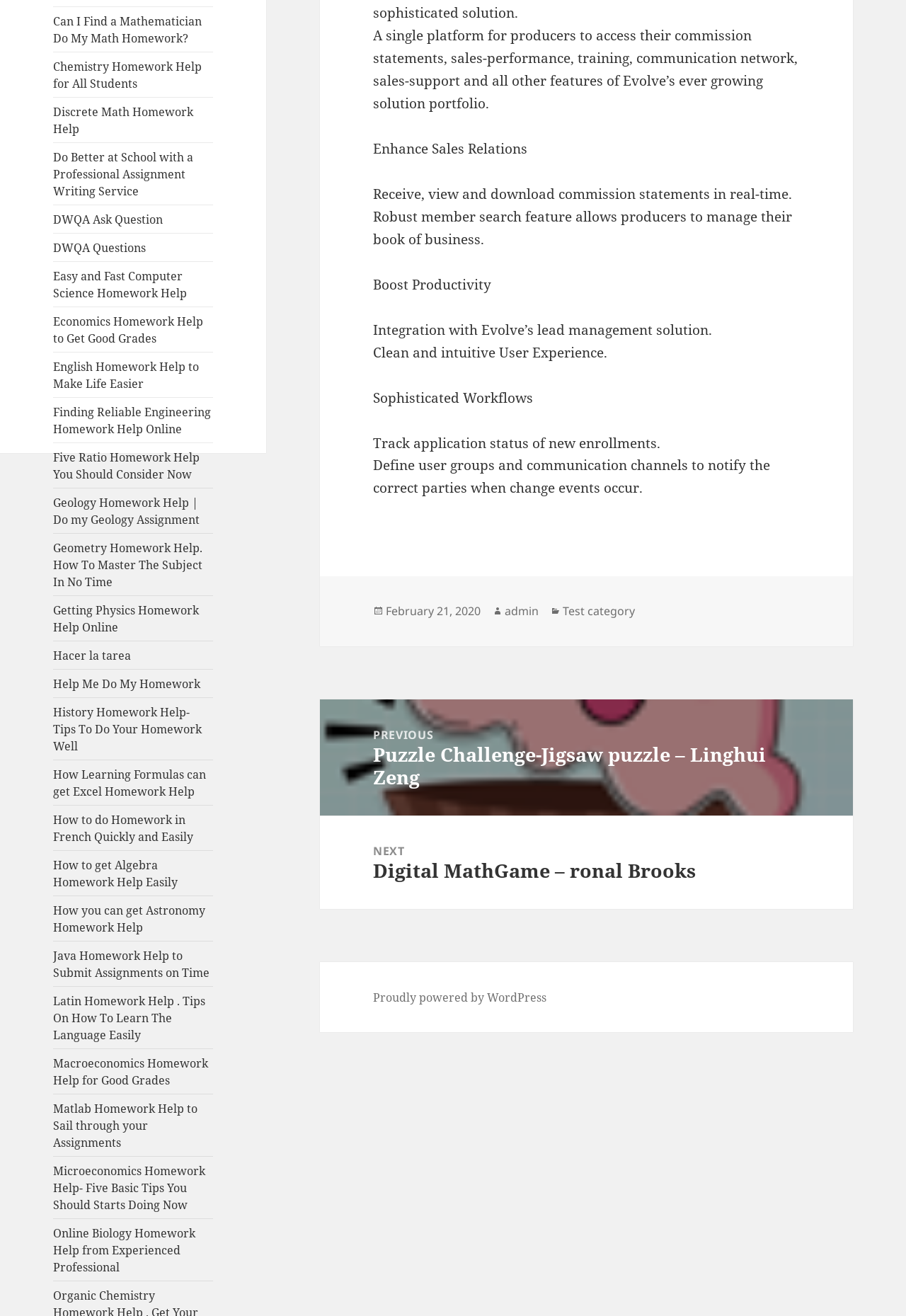Given the element description, predict the bounding box coordinates in the format (top-left x, top-left y, bottom-right x, bottom-right y), using floating point numbers between 0 and 1: admin

[0.557, 0.459, 0.595, 0.471]